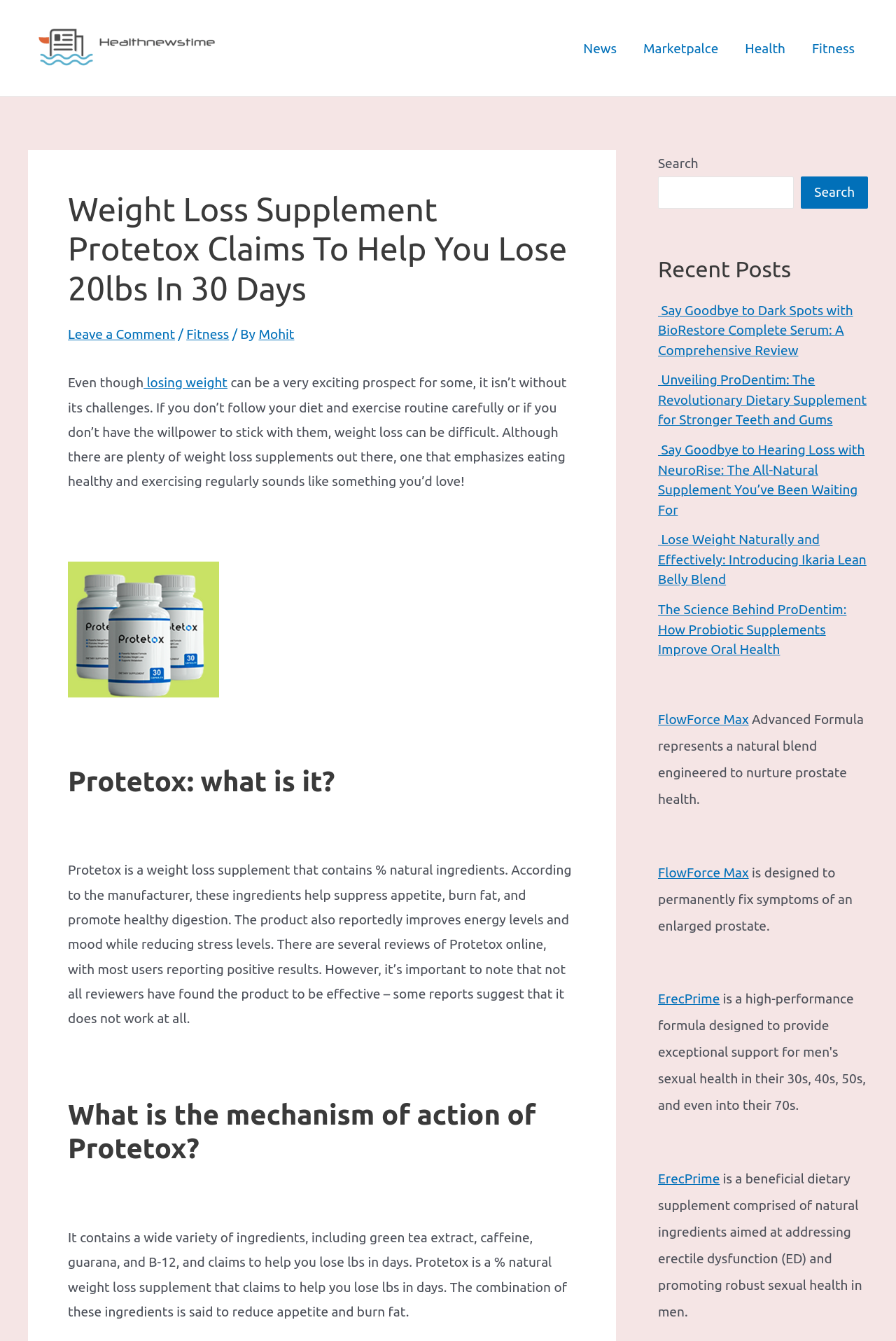Provide your answer in one word or a succinct phrase for the question: 
What is the category of the article?

Fitness